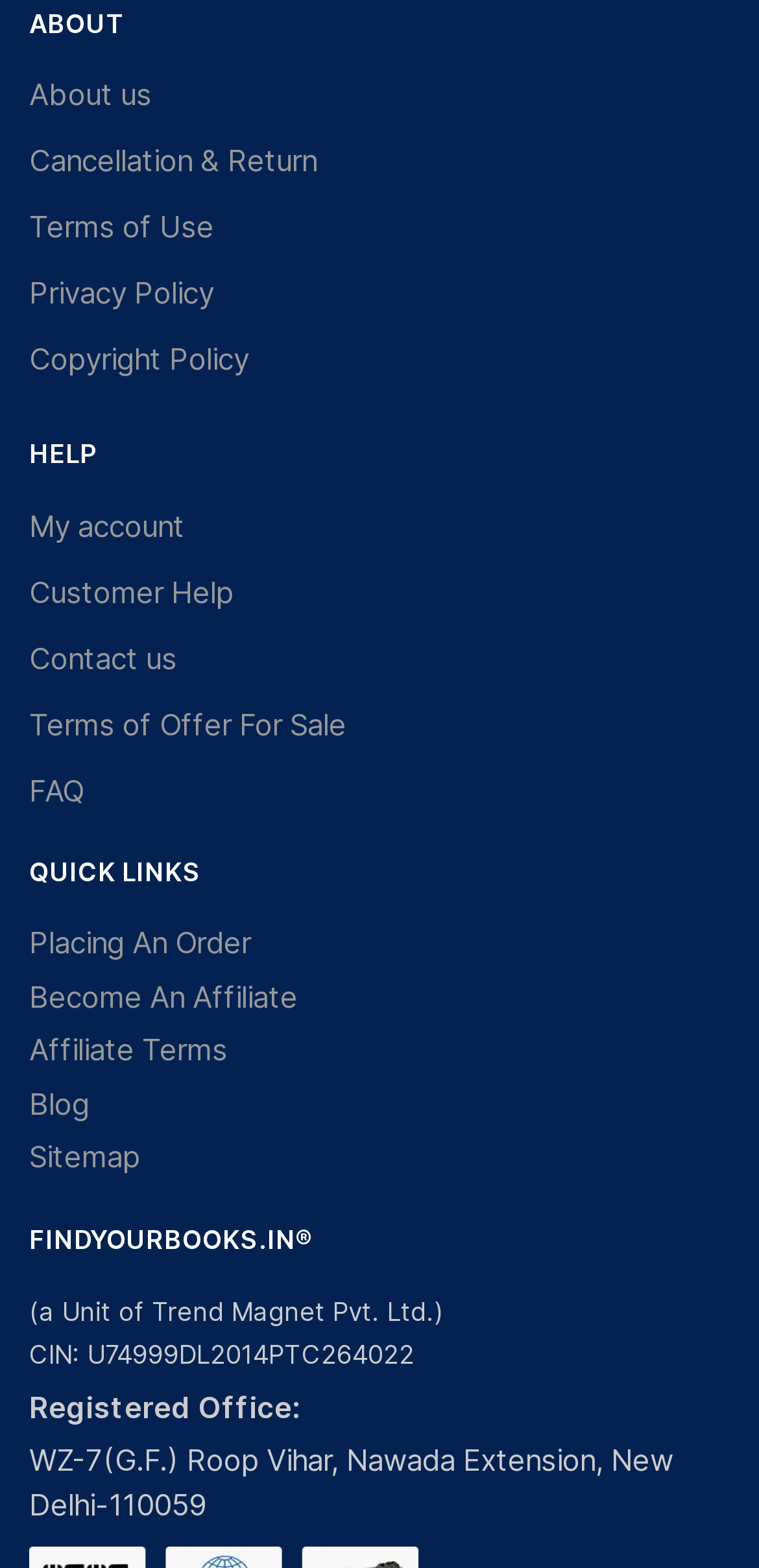Give a one-word or phrase response to the following question: What is the name of the website?

FindYourBooks.in